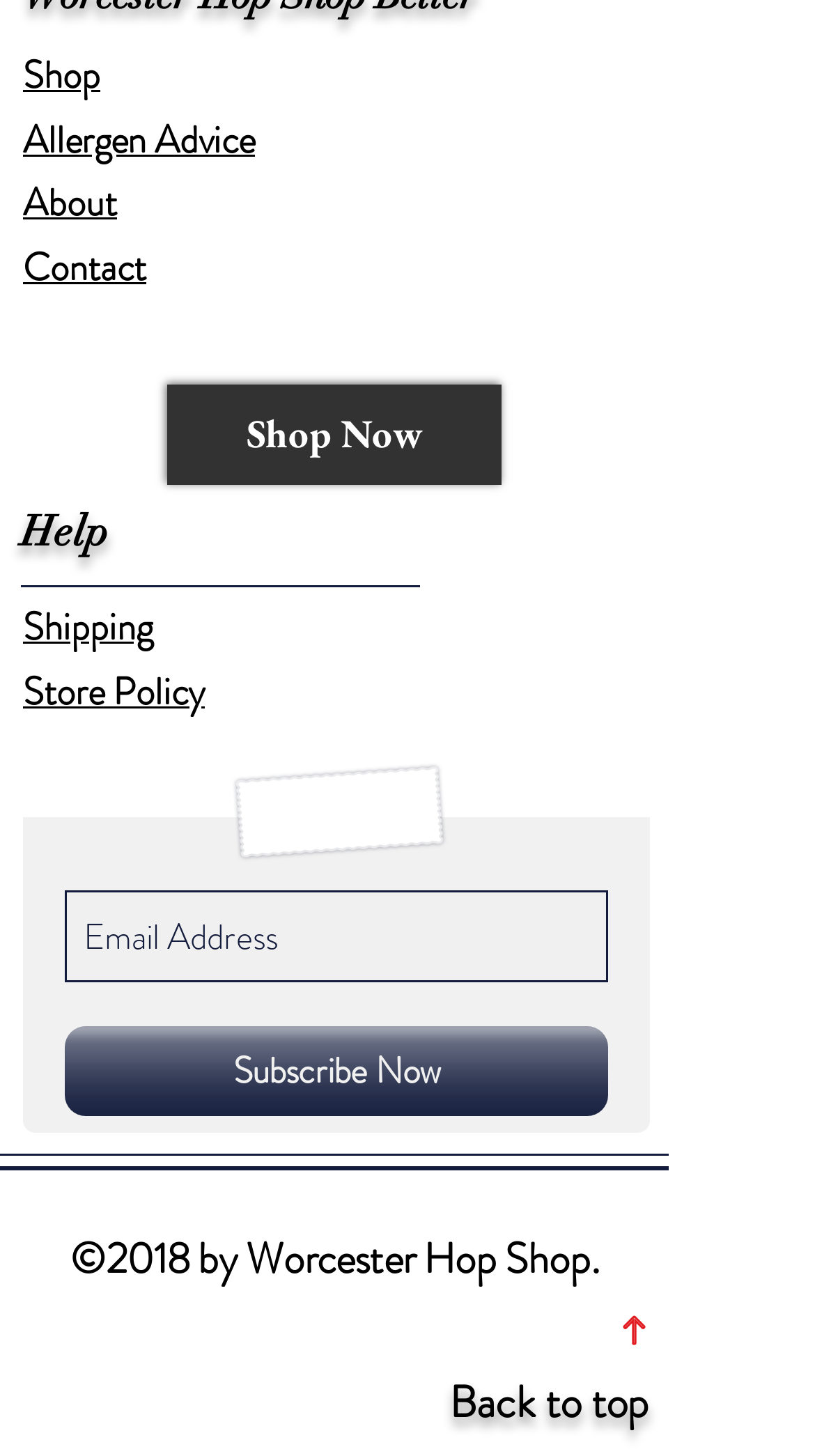Provide a one-word or short-phrase response to the question:
What is the purpose of the textbox in the slideshow region?

Email Address